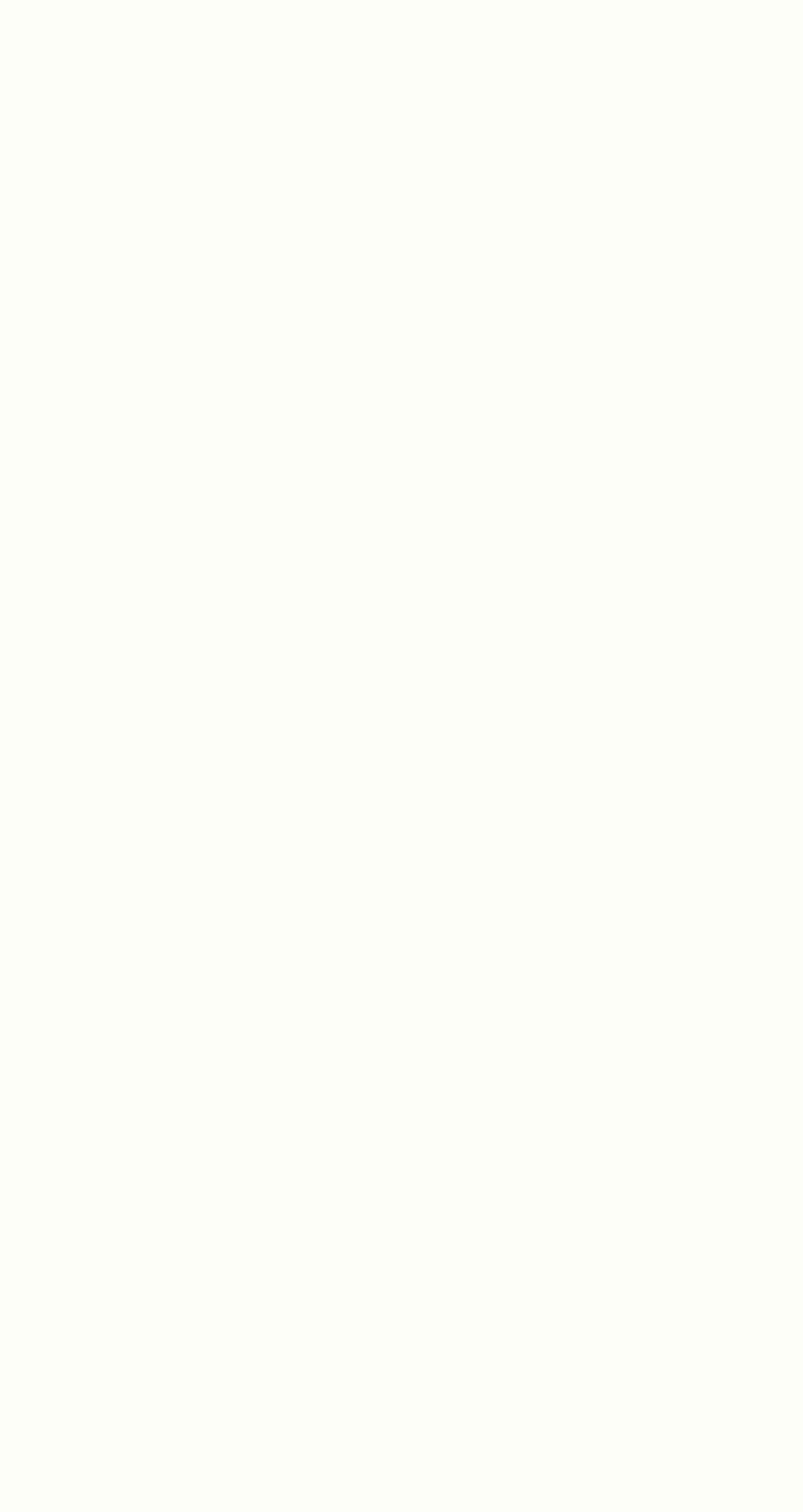What is the first link under 'Quick Links'?
Refer to the image and respond with a one-word or short-phrase answer.

Home